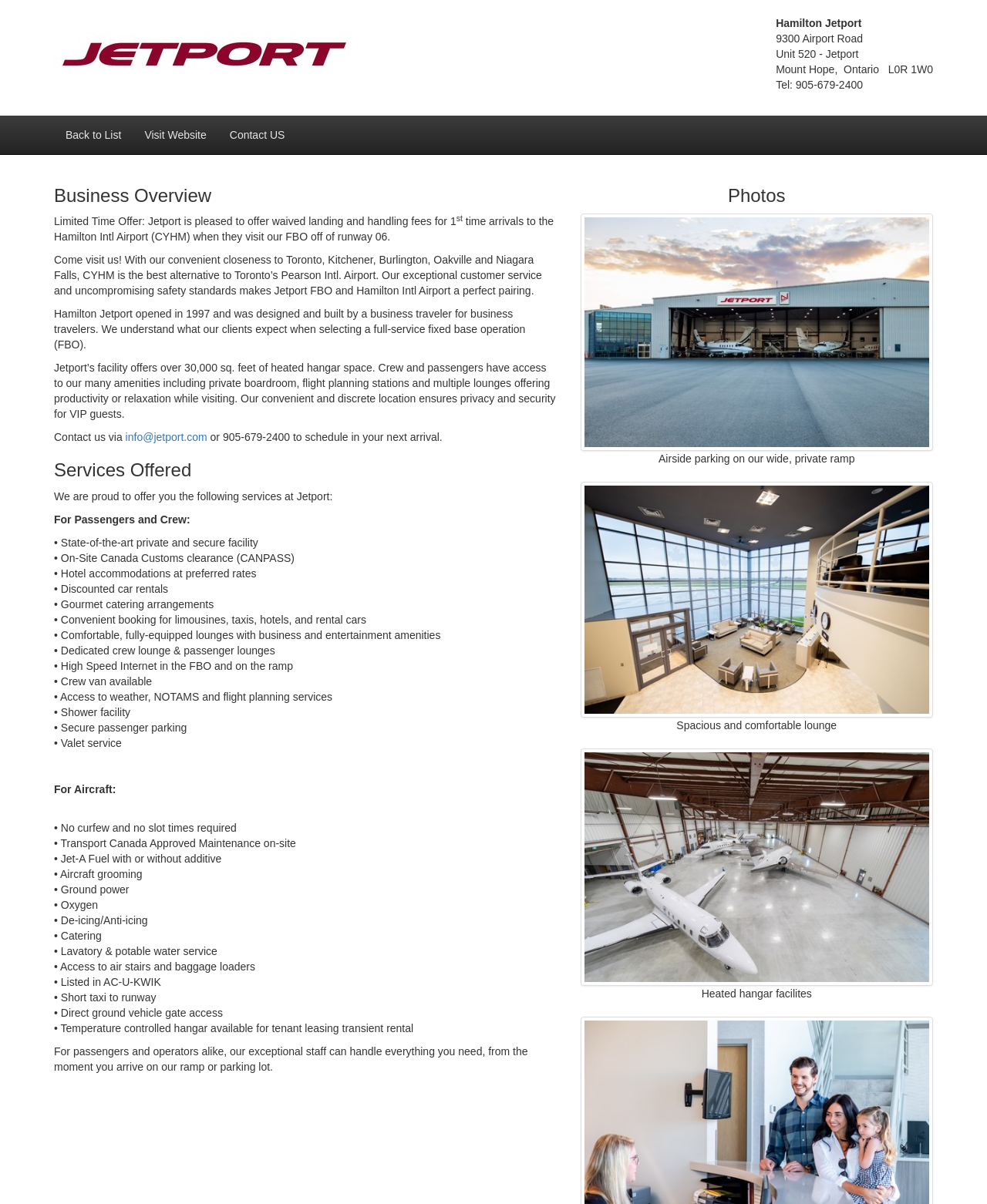Elaborate on the webpage's design and content in a detailed caption.

The webpage is about CYHM - Hamilton Jetport, a fixed-base operation (FBO) located at the Hamilton International Airport. At the top of the page, there is a section displaying the airport's address, phone number, and a limited-time offer for waived landing and handling fees.

Below this section, there are three links: "Back to List", "Visit Website", and "Contact US". 

The "Business Overview" section provides a brief introduction to Hamilton Jetport, highlighting its convenient location, exceptional customer service, and uncompromising safety standards. The text also mentions the airport's history, having been designed and built by a business traveler for business travelers.

The "Services Offered" section is divided into two categories: "For Passengers and Crew" and "For Aircraft". The services for passengers and crew include state-of-the-art private and secure facilities, on-site Canada Customs clearance, hotel accommodations, discounted car rentals, gourmet catering arrangements, and more. The services for aircraft include no curfew and no slot times required, Transport Canada Approved Maintenance on-site, Jet-A Fuel, aircraft grooming, and more.

At the bottom of the page, there is a "Photos" section, which likely contains images of the airport's facilities, including airside parking, lounges, and heated hangar facilities.